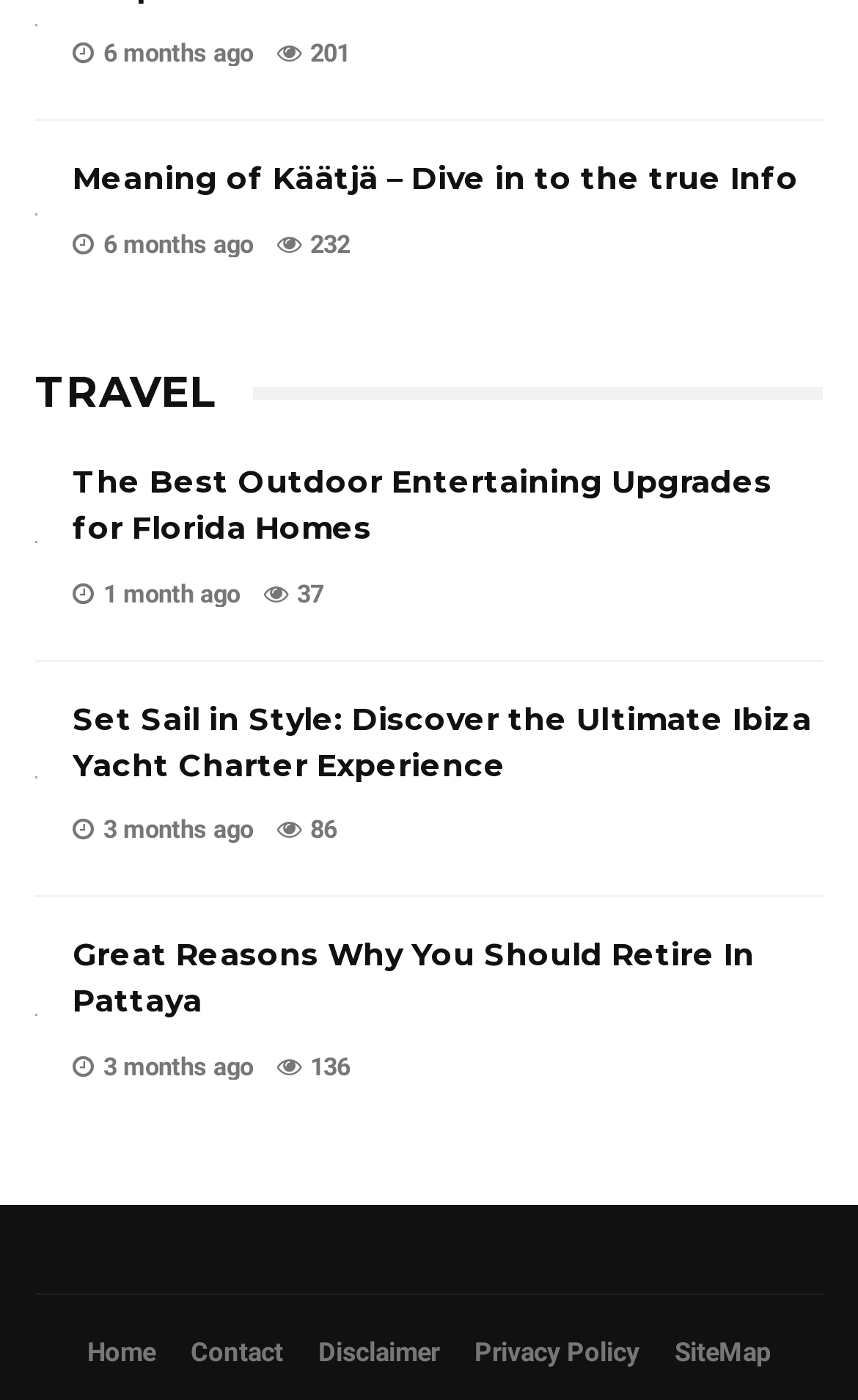Find the bounding box coordinates of the clickable element required to execute the following instruction: "Go to the home page". Provide the coordinates as four float numbers between 0 and 1, i.e., [left, top, right, bottom].

[0.081, 0.95, 0.201, 0.983]